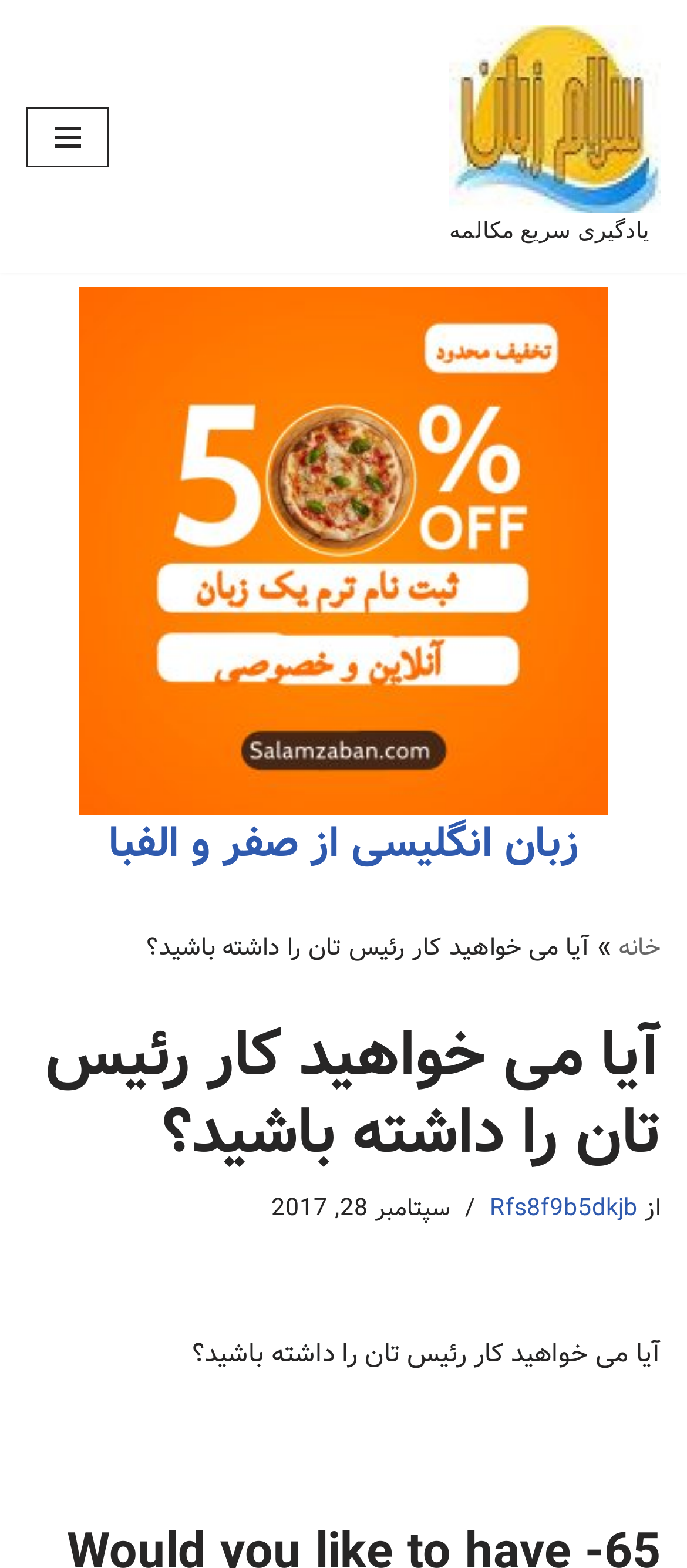Use a single word or phrase to answer the question:
What is the purpose of the 'فهرست ناوبری' button?

Navigation